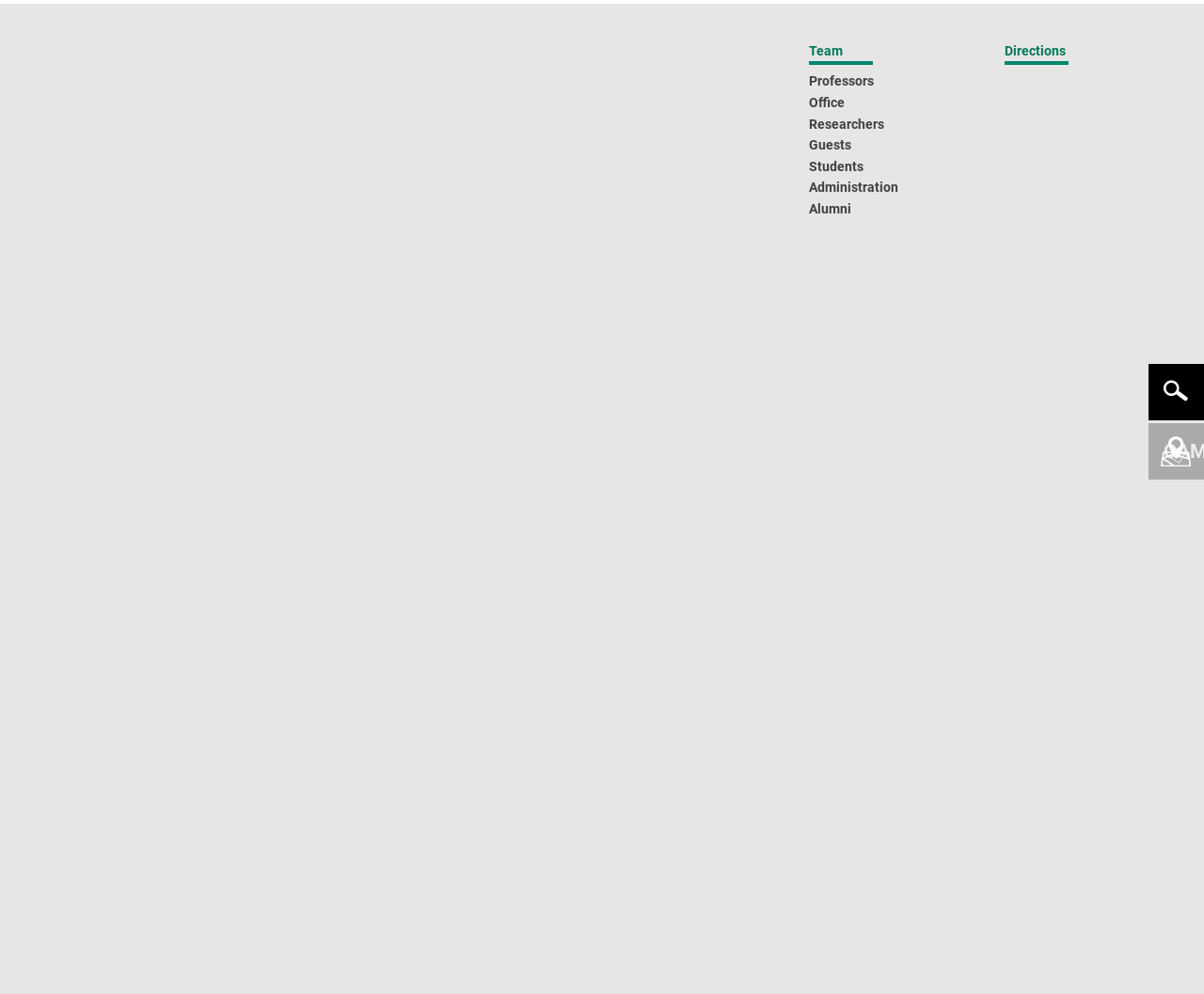Highlight the bounding box coordinates of the region I should click on to meet the following instruction: "go to home page".

[0.551, 0.027, 0.58, 0.043]